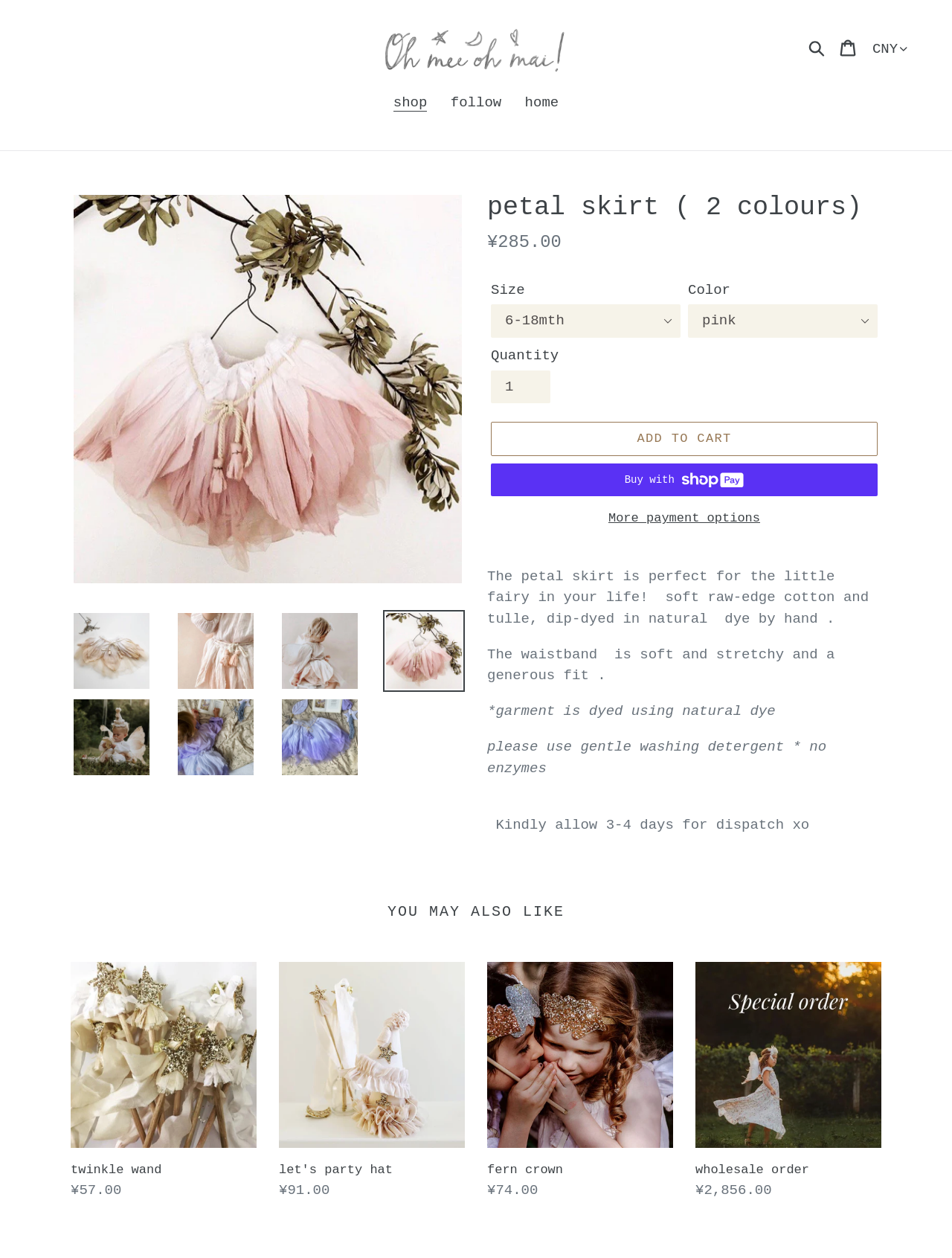Identify the bounding box coordinates of the clickable region required to complete the instruction: "View the 'petal skirt (2 colours)' product". The coordinates should be given as four float numbers within the range of 0 and 1, i.e., [left, top, right, bottom].

[0.077, 0.155, 0.485, 0.464]